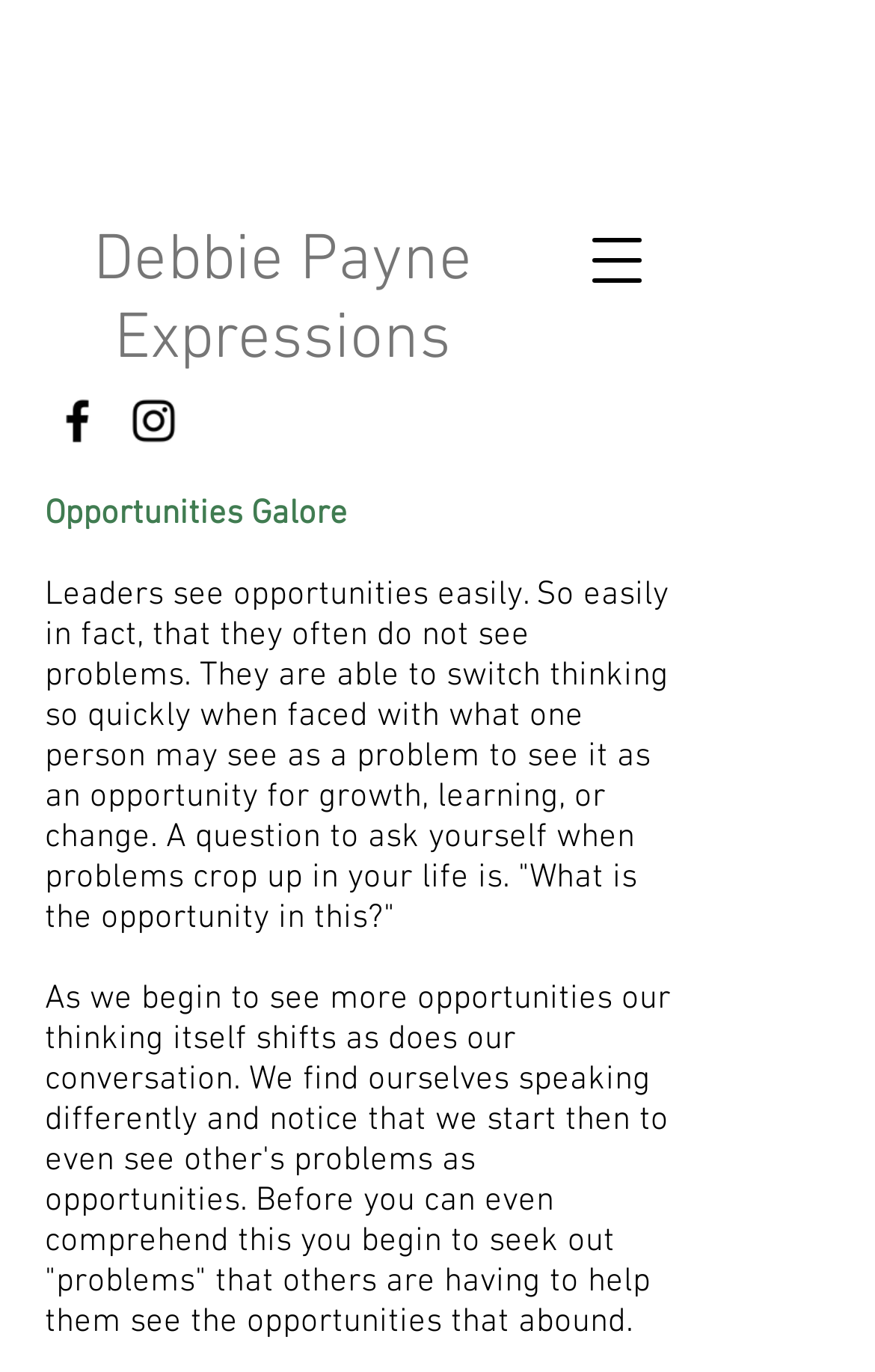Offer a thorough description of the webpage.

The webpage is titled "Opportunies Galore/Transition | Expressions" and features a prominent link to "Debbie Payne Expressions" at the top-left corner. Below this link, there is a social bar with two links, "Debbie Payne" and "dpleaders", each accompanied by an image. 

On the top-right corner, there is a button to open a navigation menu. 

The main content of the webpage is divided into three paragraphs. The first paragraph, located at the top-center of the page, has the title "Opportunities Galore". The second paragraph, positioned below the title, discusses how leaders see opportunities easily and provides a question to ask oneself when faced with problems. The third paragraph, located at the bottom-center of the page, explains how one's thinking and conversation shift when they start to see more opportunities, and how they begin to help others see opportunities in their problems.